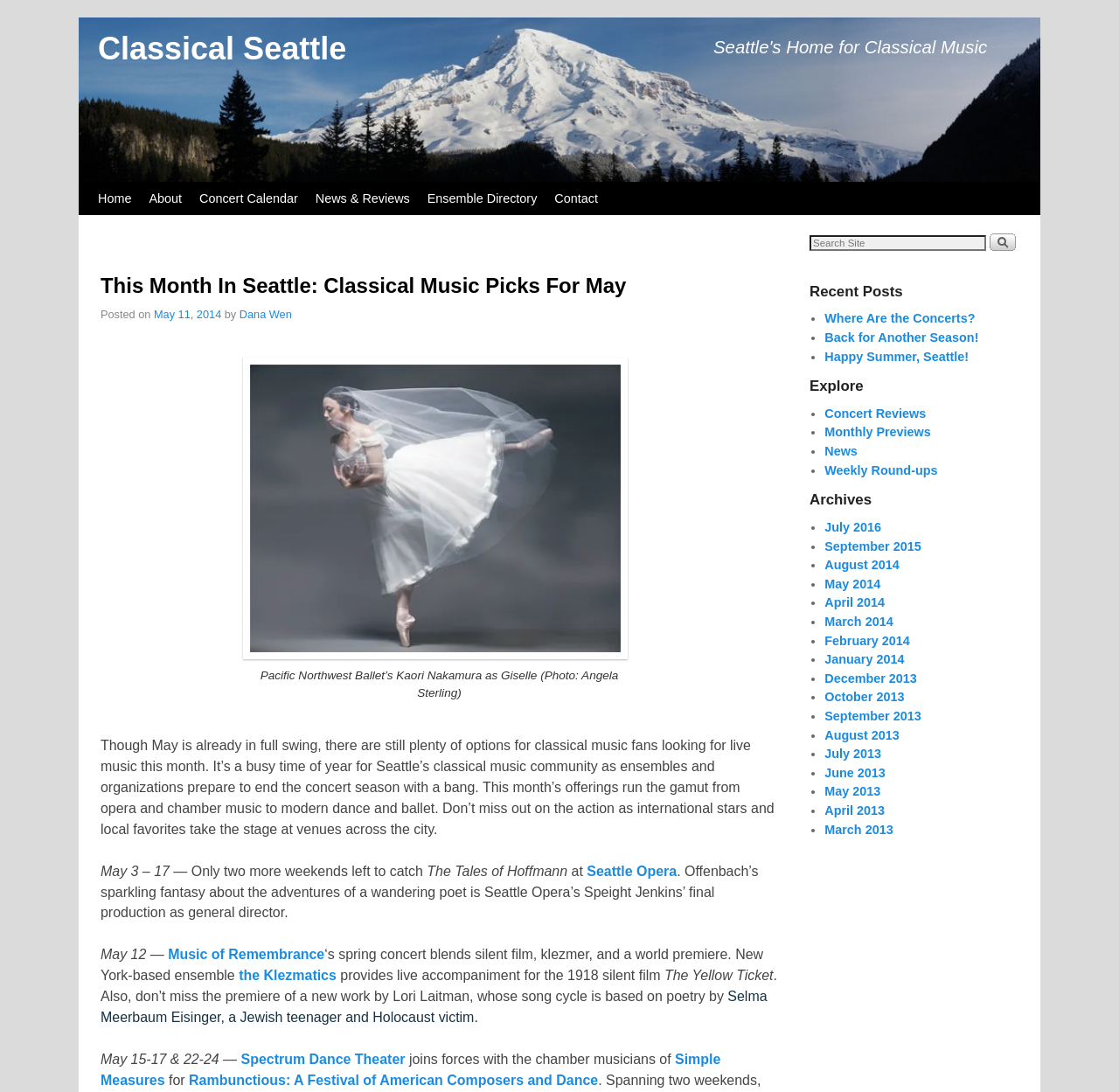Please provide the bounding box coordinates for the element that needs to be clicked to perform the instruction: "Read the 'This Month In Seattle: Classical Music Picks For May' article". The coordinates must consist of four float numbers between 0 and 1, formatted as [left, top, right, bottom].

[0.09, 0.247, 0.695, 0.278]